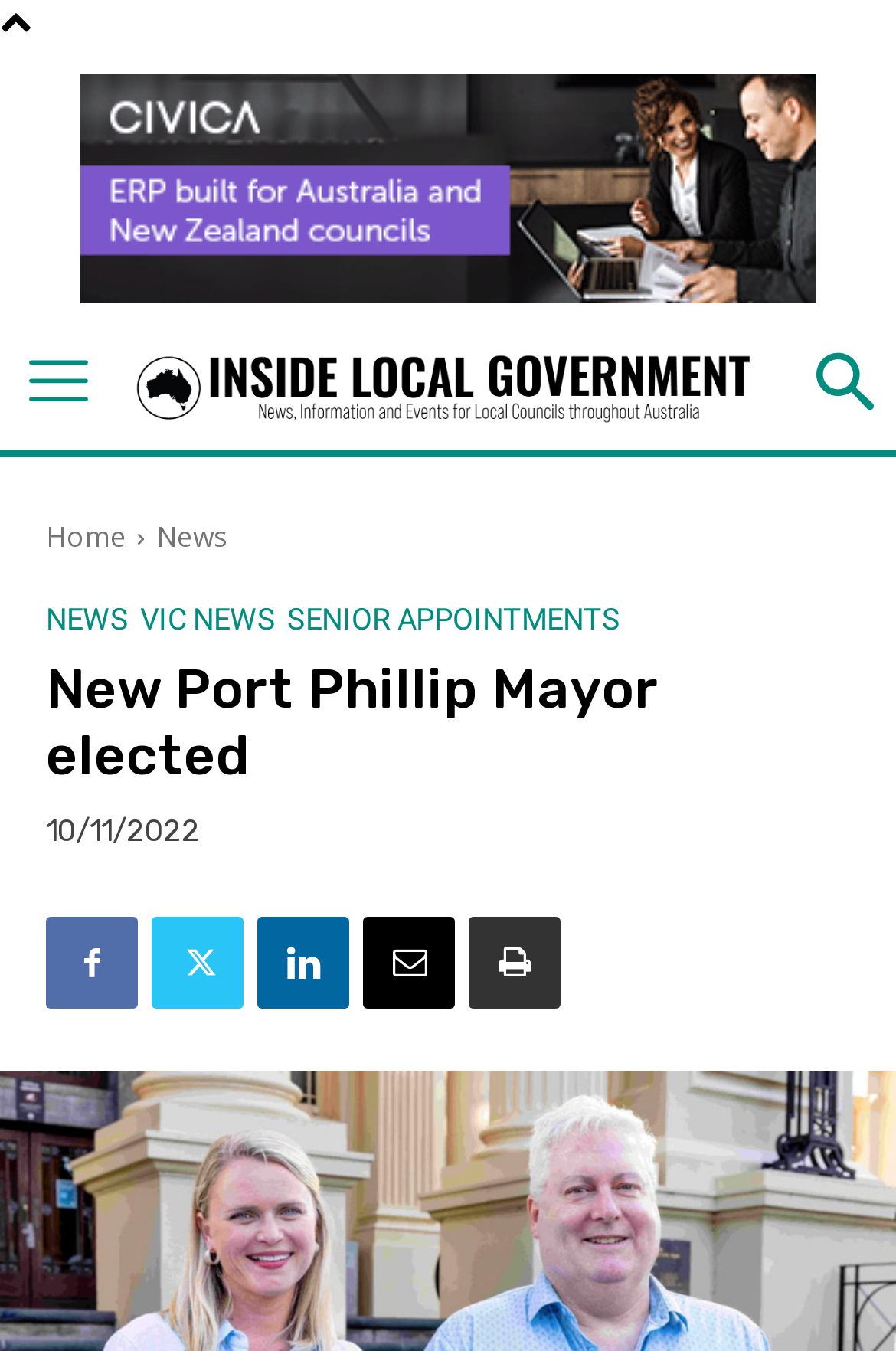Please locate the bounding box coordinates of the element that needs to be clicked to achieve the following instruction: "Click the logo". The coordinates should be four float numbers between 0 and 1, i.e., [left, top, right, bottom].

[0.248, 0.248, 0.752, 0.324]